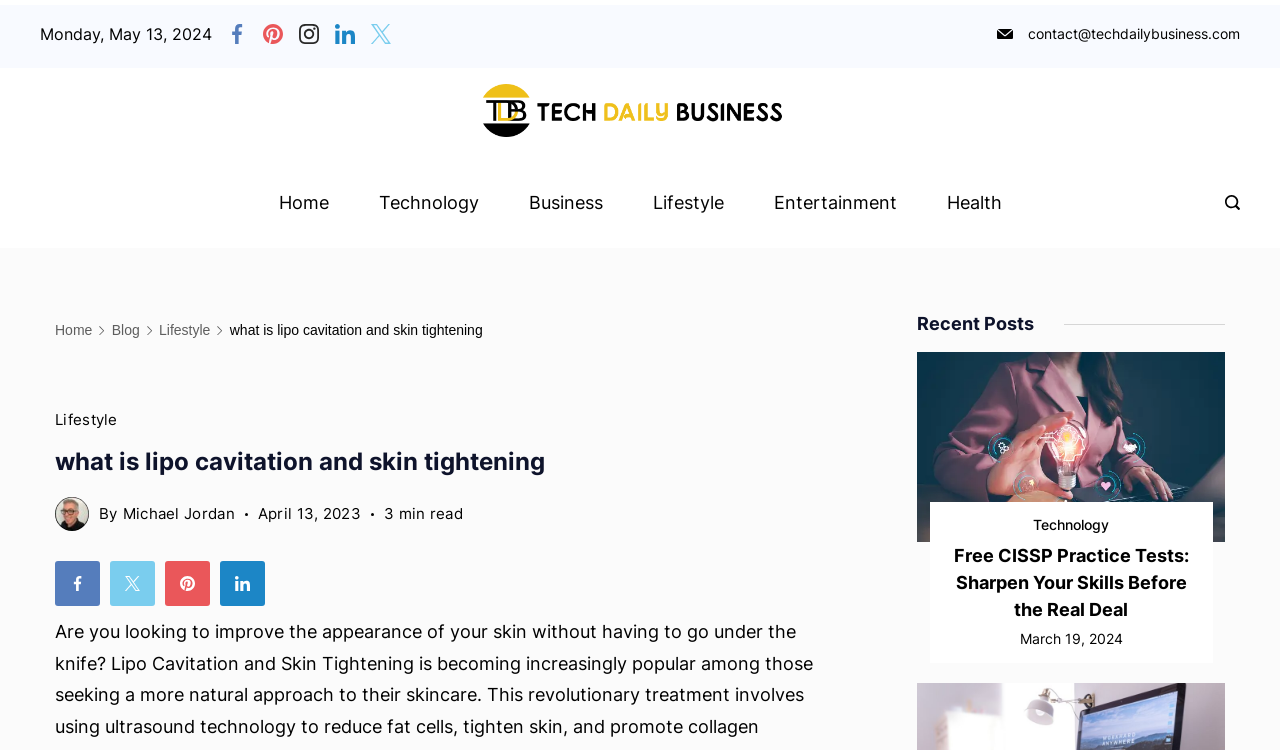Answer the following in one word or a short phrase: 
What is the purpose of the button on the top right corner?

Search Post and Pages